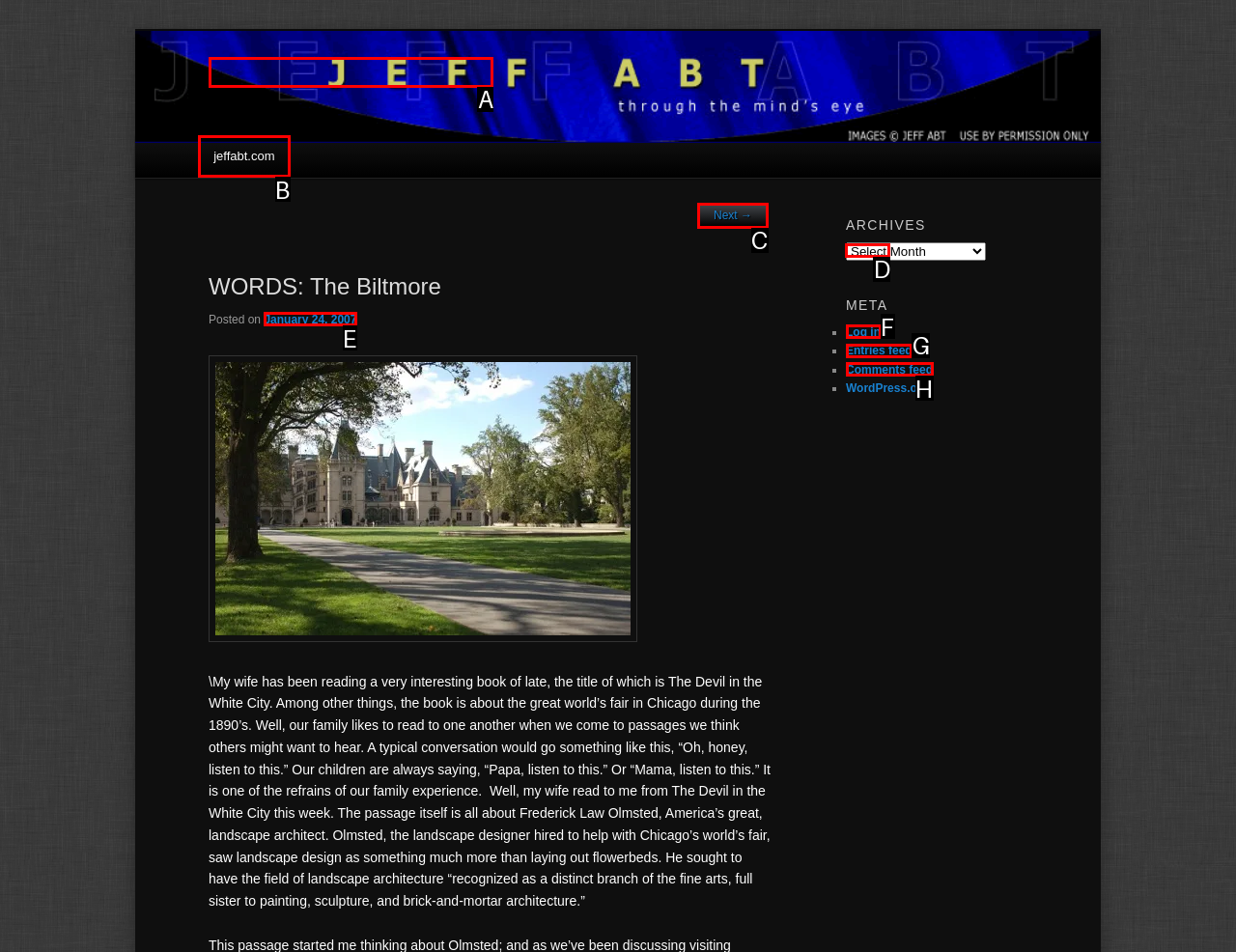Which UI element should you click on to achieve the following task: View archives? Provide the letter of the correct option.

D